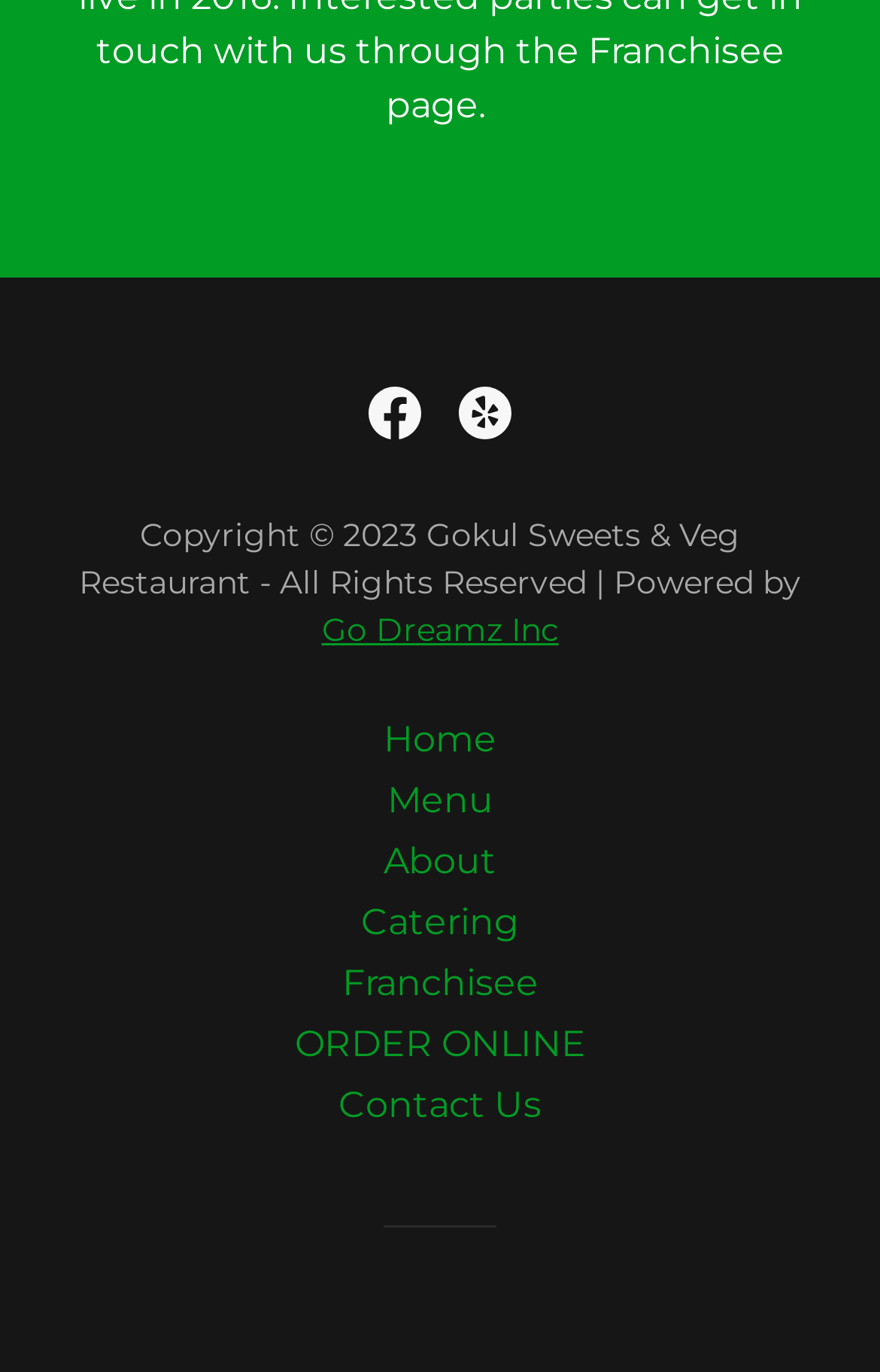Determine the coordinates of the bounding box for the clickable area needed to execute this instruction: "Order food online".

[0.314, 0.738, 0.686, 0.782]